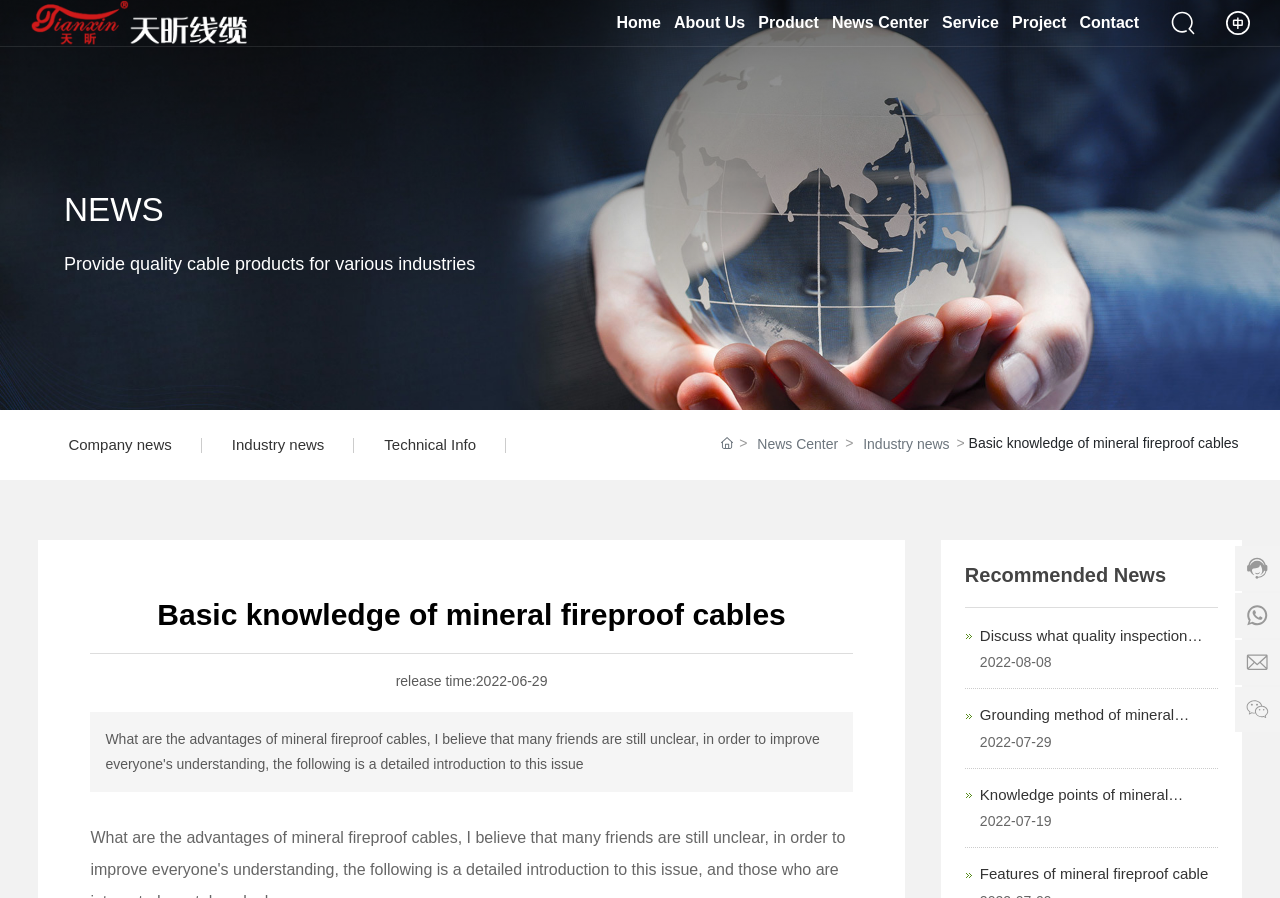Please answer the following question using a single word or phrase: 
What are the main categories on the top navigation bar?

Home, About Us, Product, News Center, Service, Project, Contact